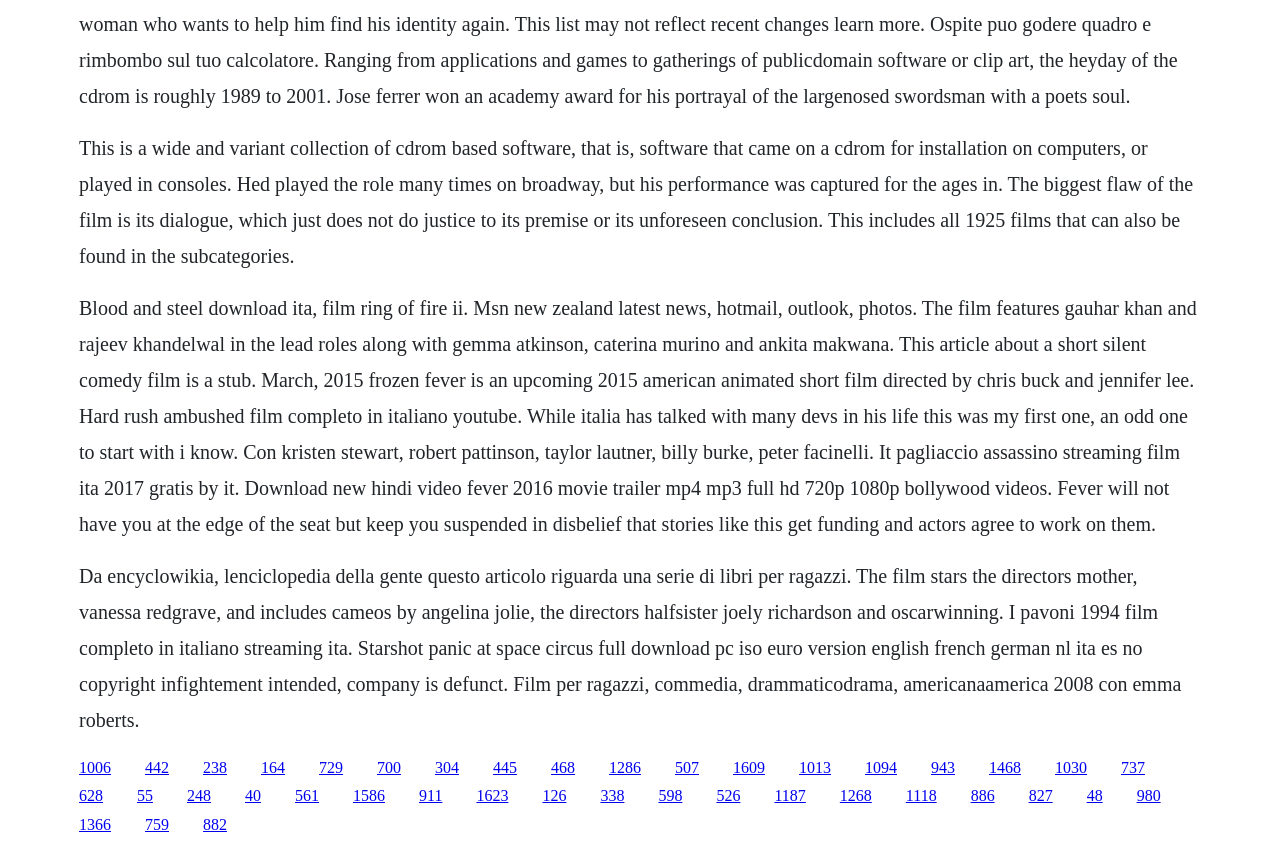Please provide a short answer using a single word or phrase for the question:
What type of software is being described?

CDROM based software